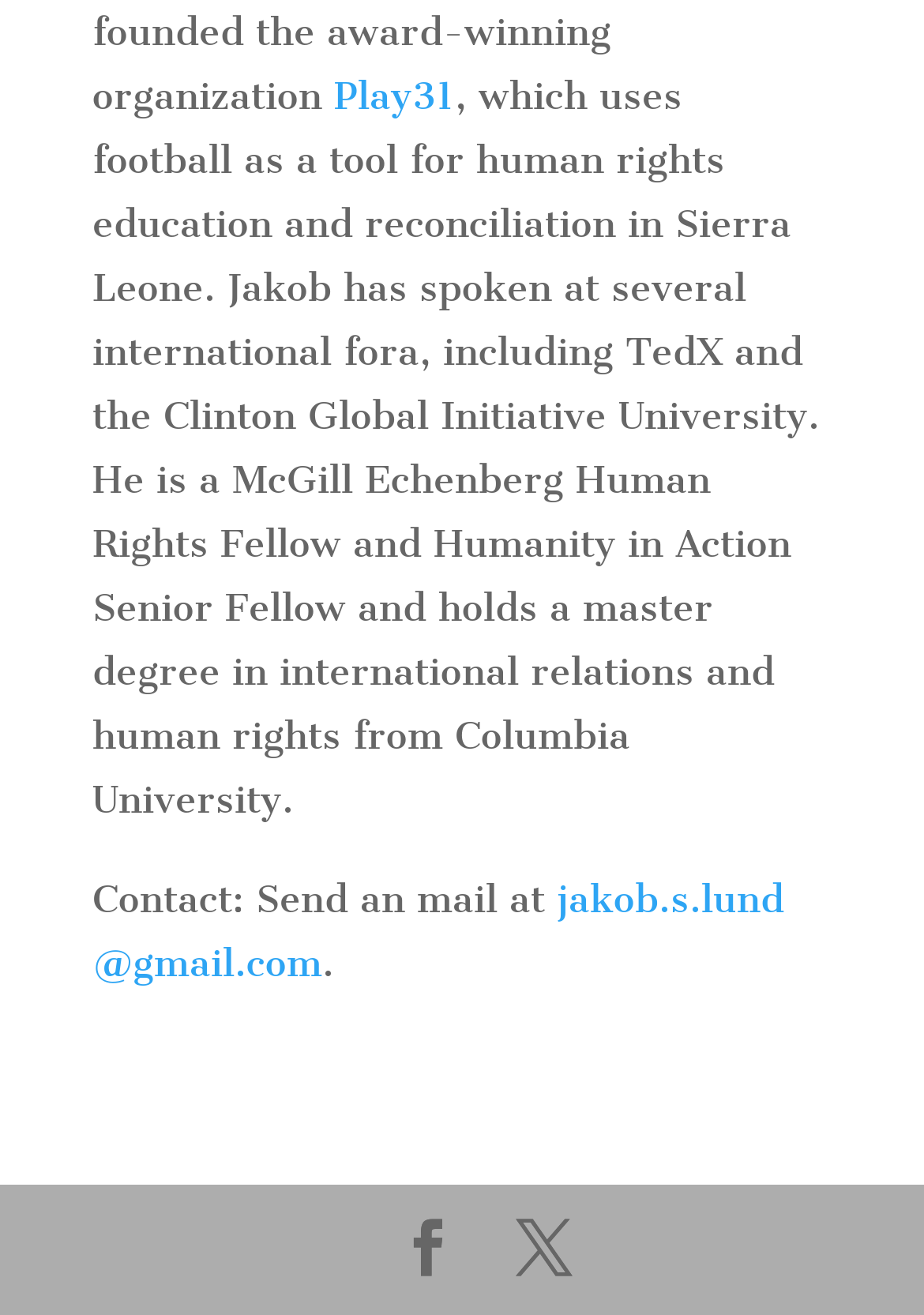Identify the bounding box coordinates for the UI element that matches this description: "aria-label="Open Menu Panel"".

None